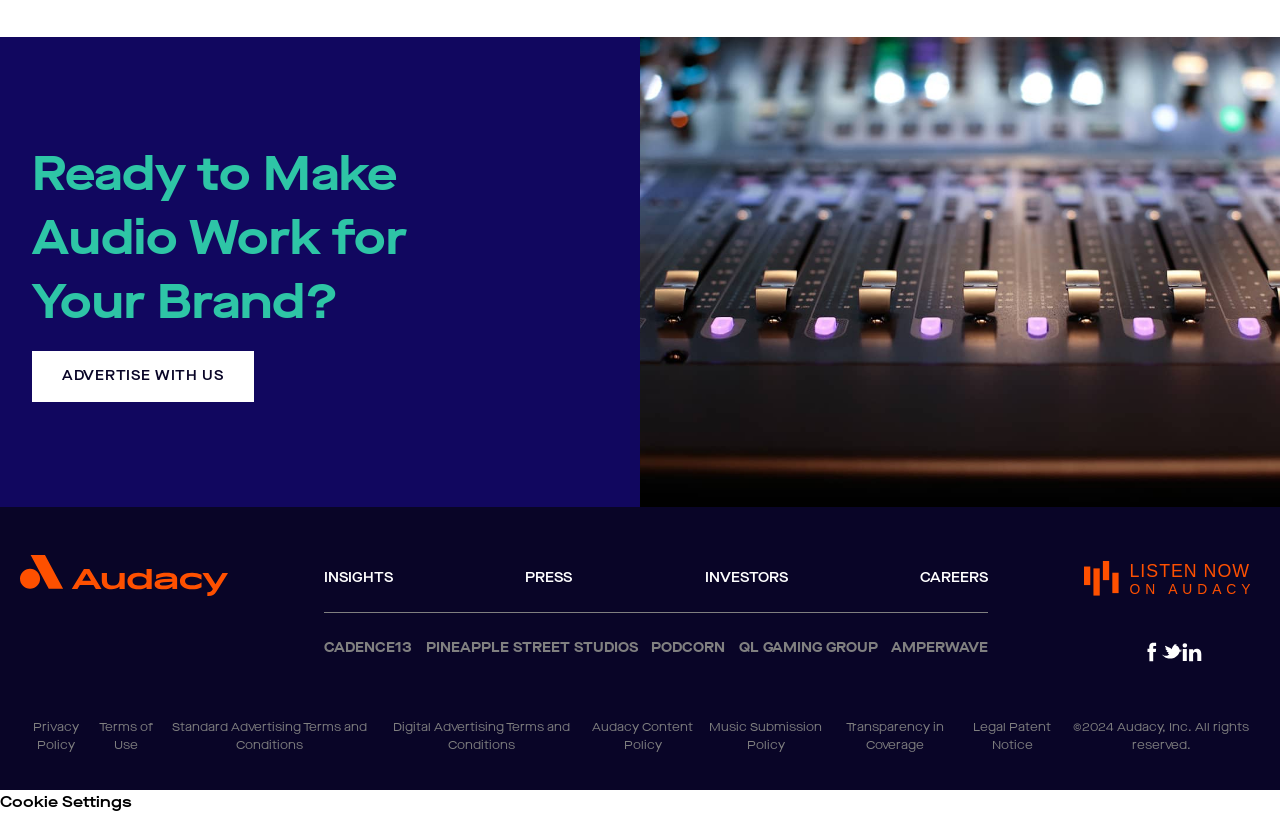Please locate the bounding box coordinates of the element that needs to be clicked to achieve the following instruction: "Click on 'ADVERTISE WITH US'". The coordinates should be four float numbers between 0 and 1, i.e., [left, top, right, bottom].

[0.025, 0.431, 0.198, 0.493]